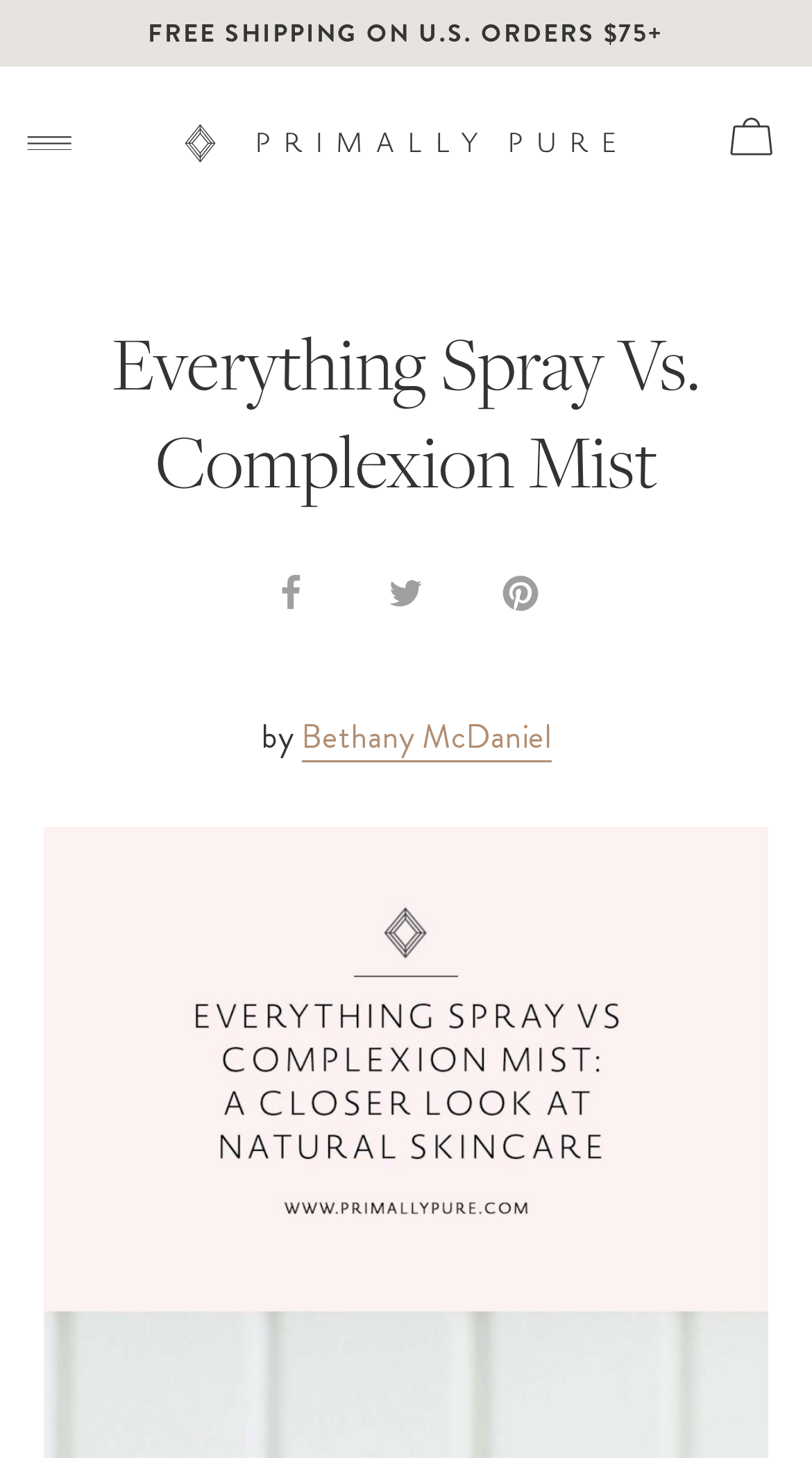Locate the bounding box coordinates of the clickable region to complete the following instruction: "Click the 'Cart' button."

[0.895, 0.077, 0.956, 0.121]